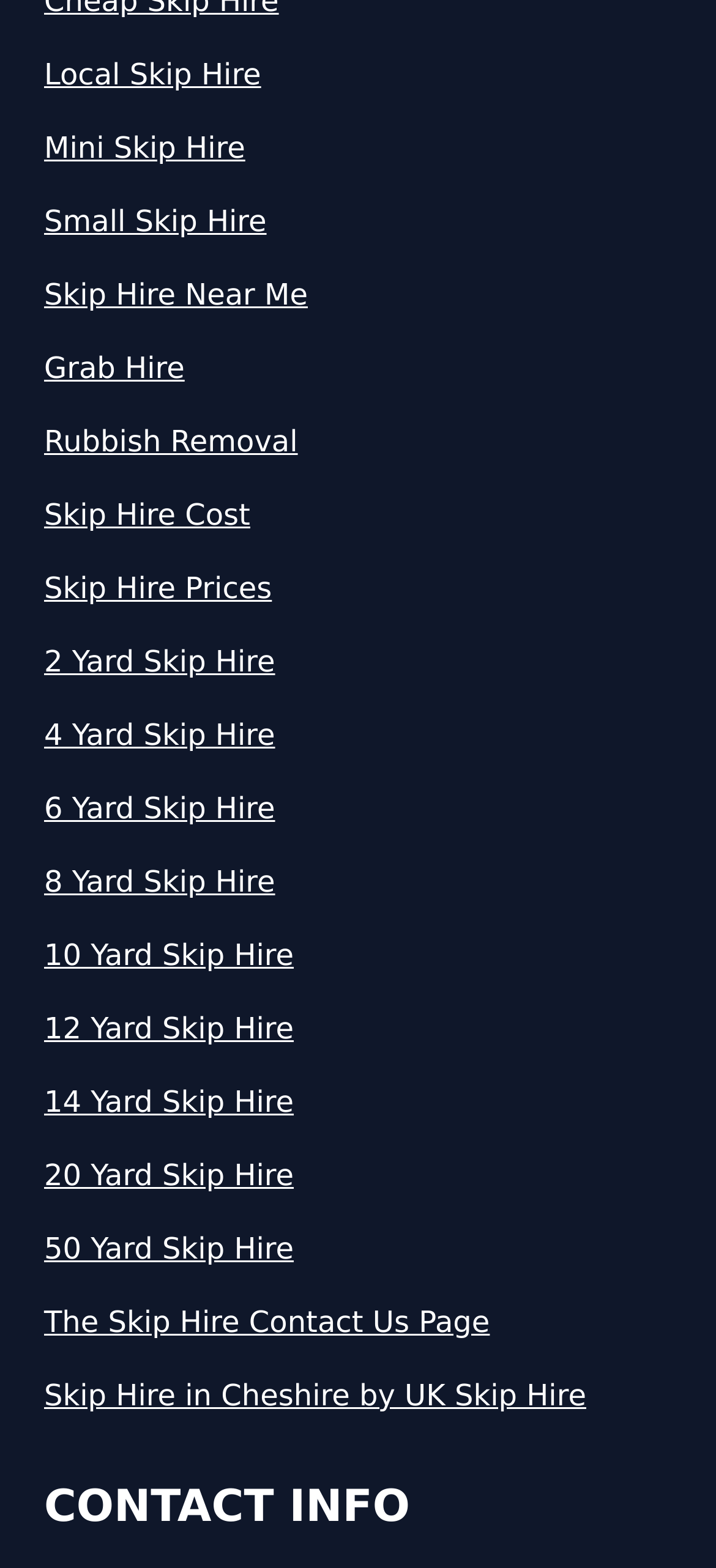Please find and report the bounding box coordinates of the element to click in order to perform the following action: "Get information on 2 Yard Skip Hire". The coordinates should be expressed as four float numbers between 0 and 1, in the format [left, top, right, bottom].

[0.062, 0.408, 0.938, 0.436]